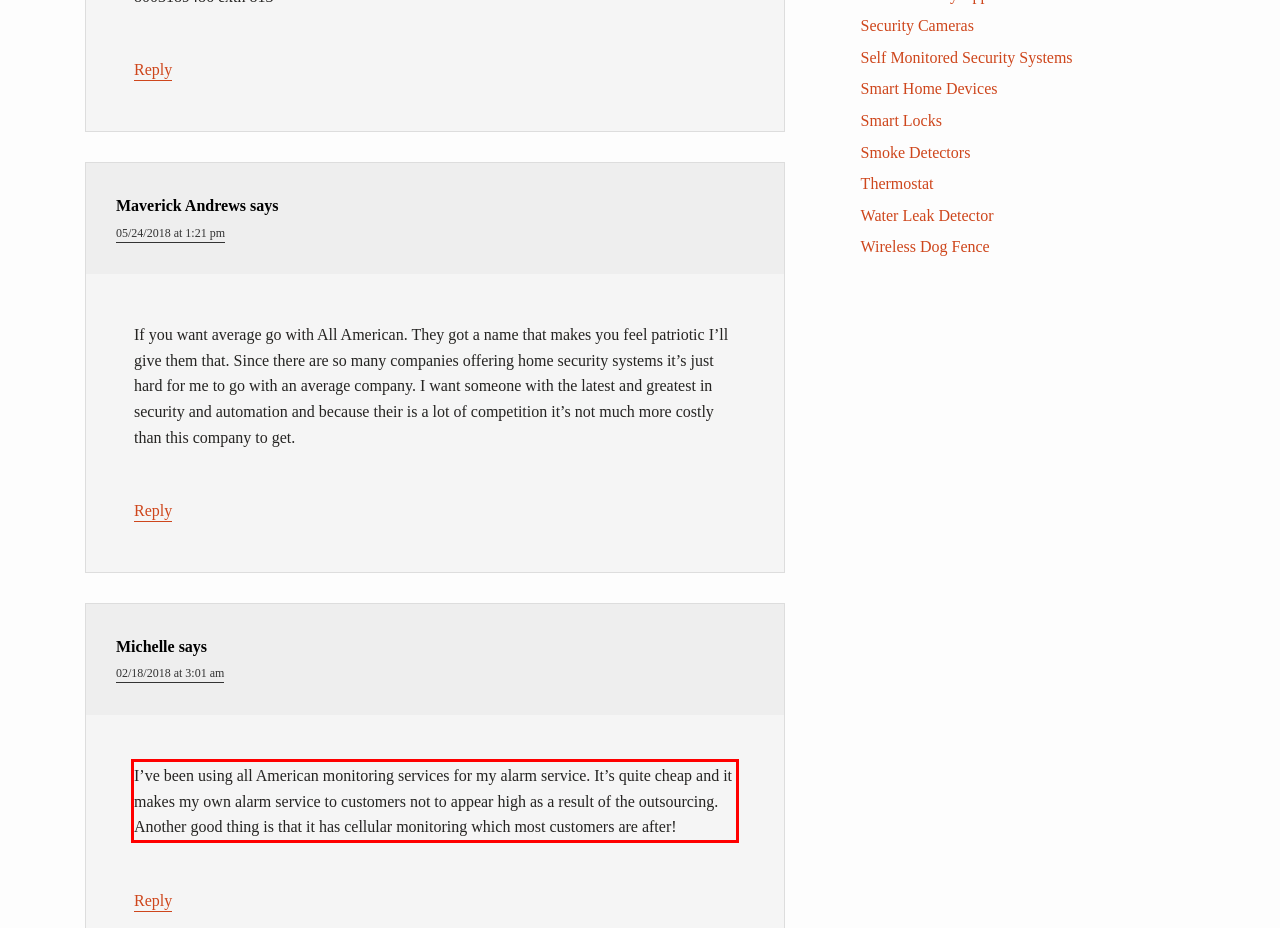You are looking at a screenshot of a webpage with a red rectangle bounding box. Use OCR to identify and extract the text content found inside this red bounding box.

I’ve been using all American monitoring services for my alarm service. It’s quite cheap and it makes my own alarm service to customers not to appear high as a result of the outsourcing. Another good thing is that it has cellular monitoring which most customers are after!